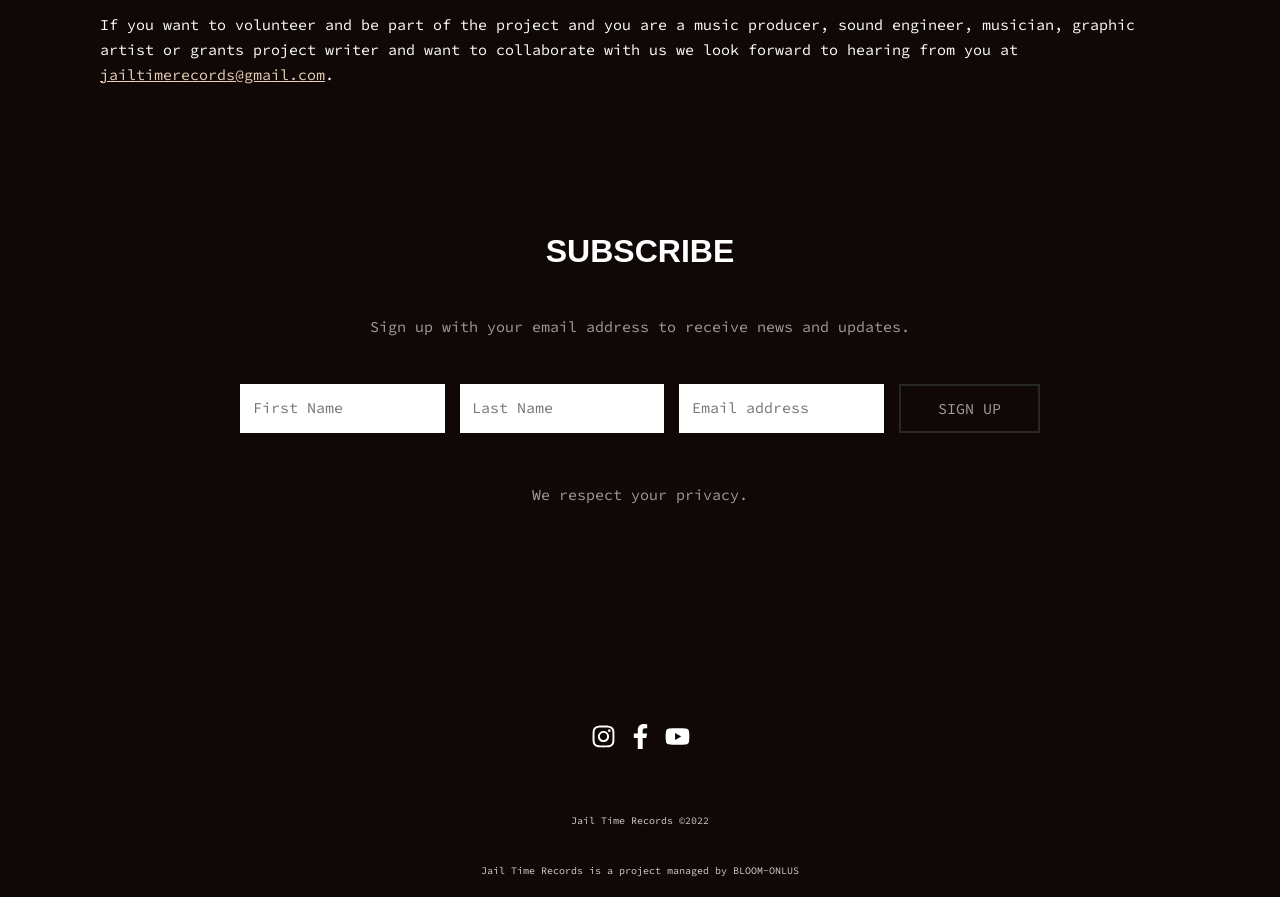What is the name of the project managed by BLOOM-ONLUS?
Use the image to answer the question with a single word or phrase.

Jail Time Records